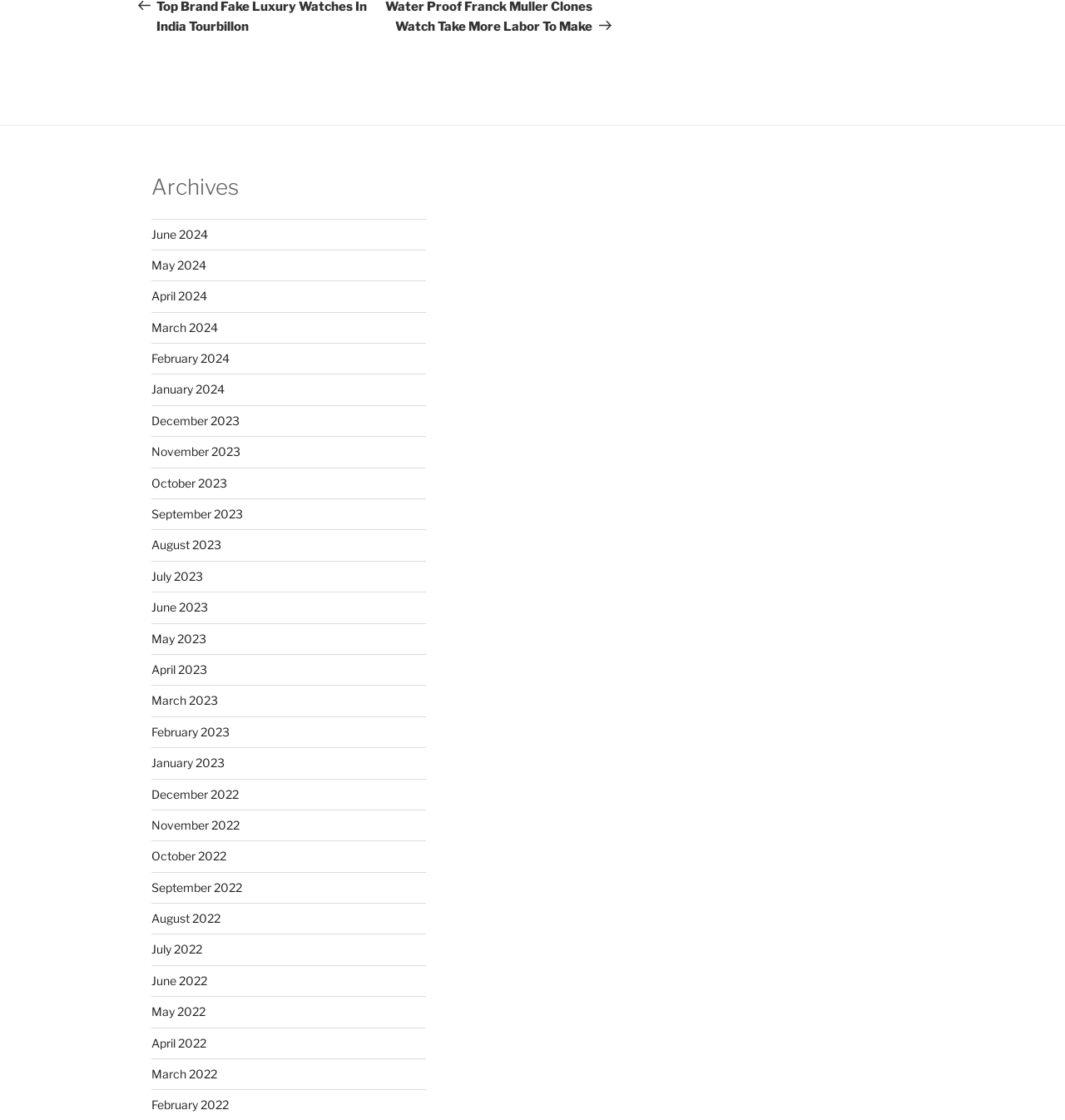Please specify the bounding box coordinates of the region to click in order to perform the following instruction: "view archives for June 2024".

[0.142, 0.202, 0.195, 0.215]